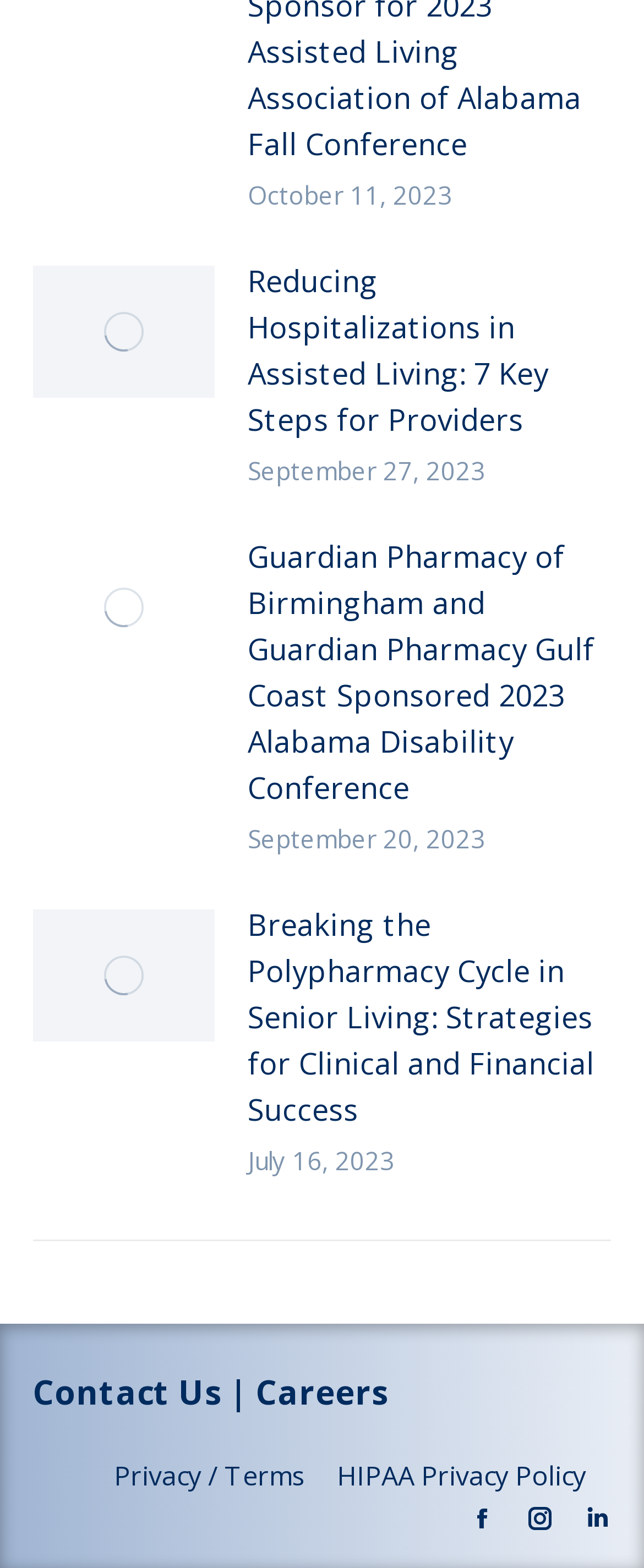How many articles are on this webpage?
Answer briefly with a single word or phrase based on the image.

3